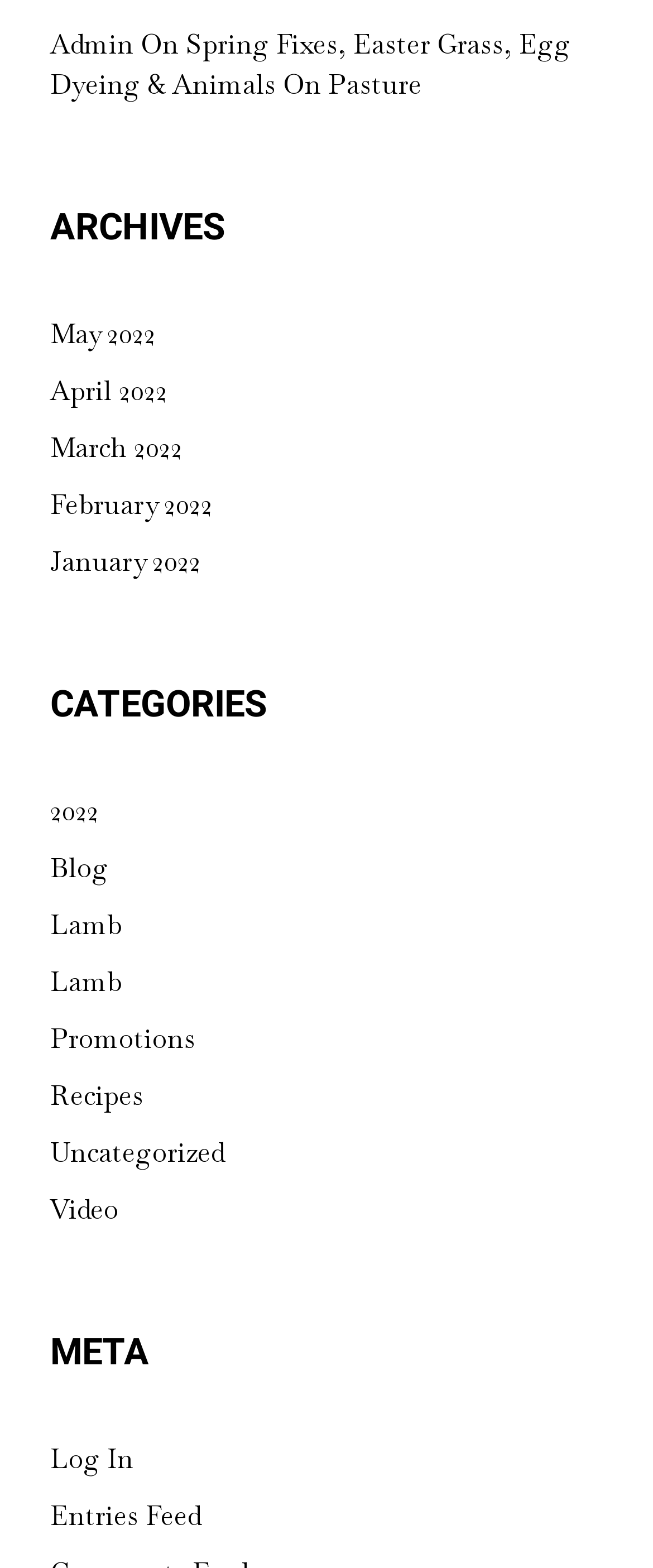Given the element description Entries feed, identify the bounding box coordinates for the UI element on the webpage screenshot. The format should be (top-left x, top-left y, bottom-right x, bottom-right y), with values between 0 and 1.

[0.077, 0.955, 0.308, 0.978]